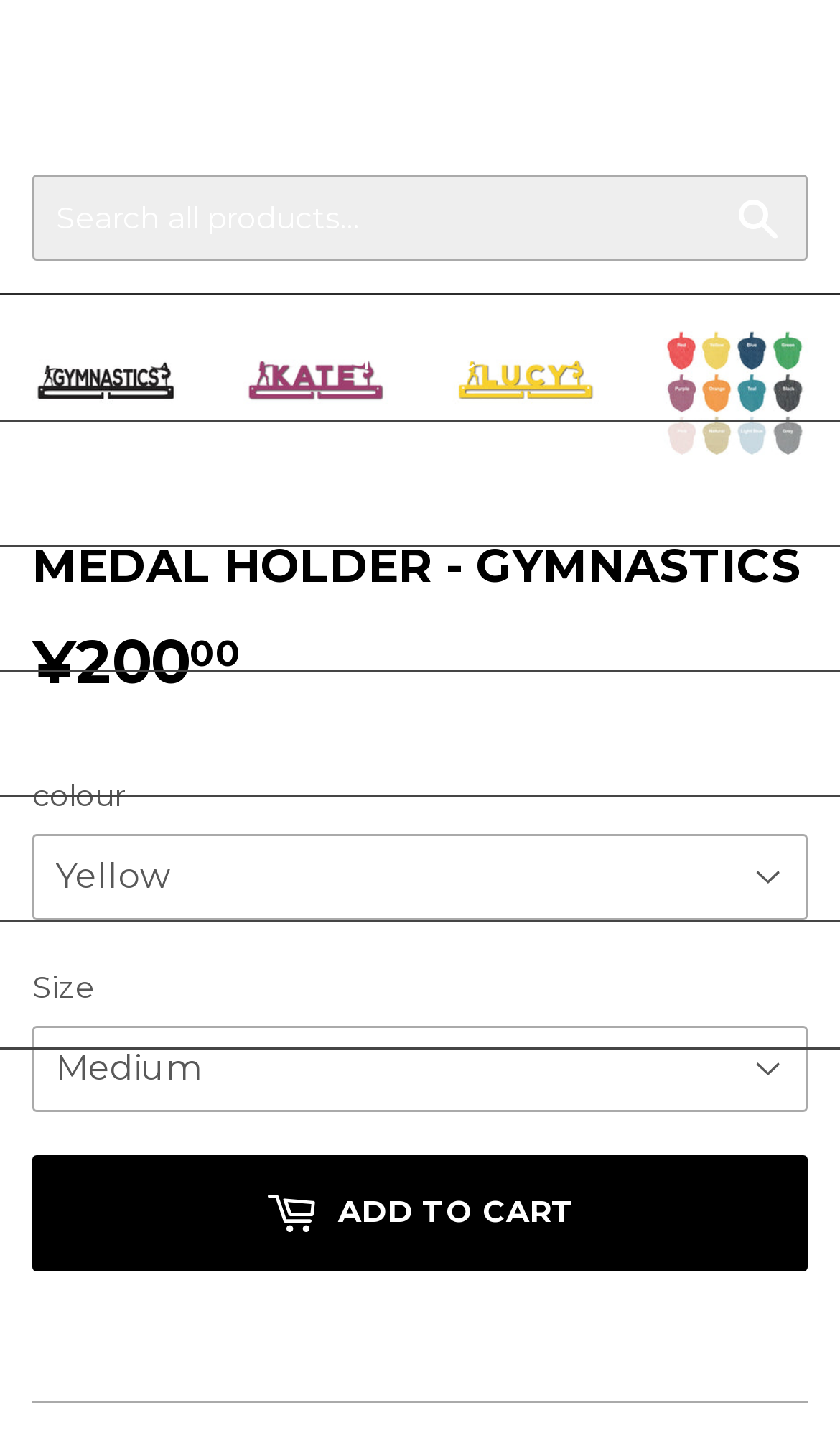Can you provide the bounding box coordinates for the element that should be clicked to implement the instruction: "Go to Home page"?

[0.0, 0.206, 1.0, 0.292]